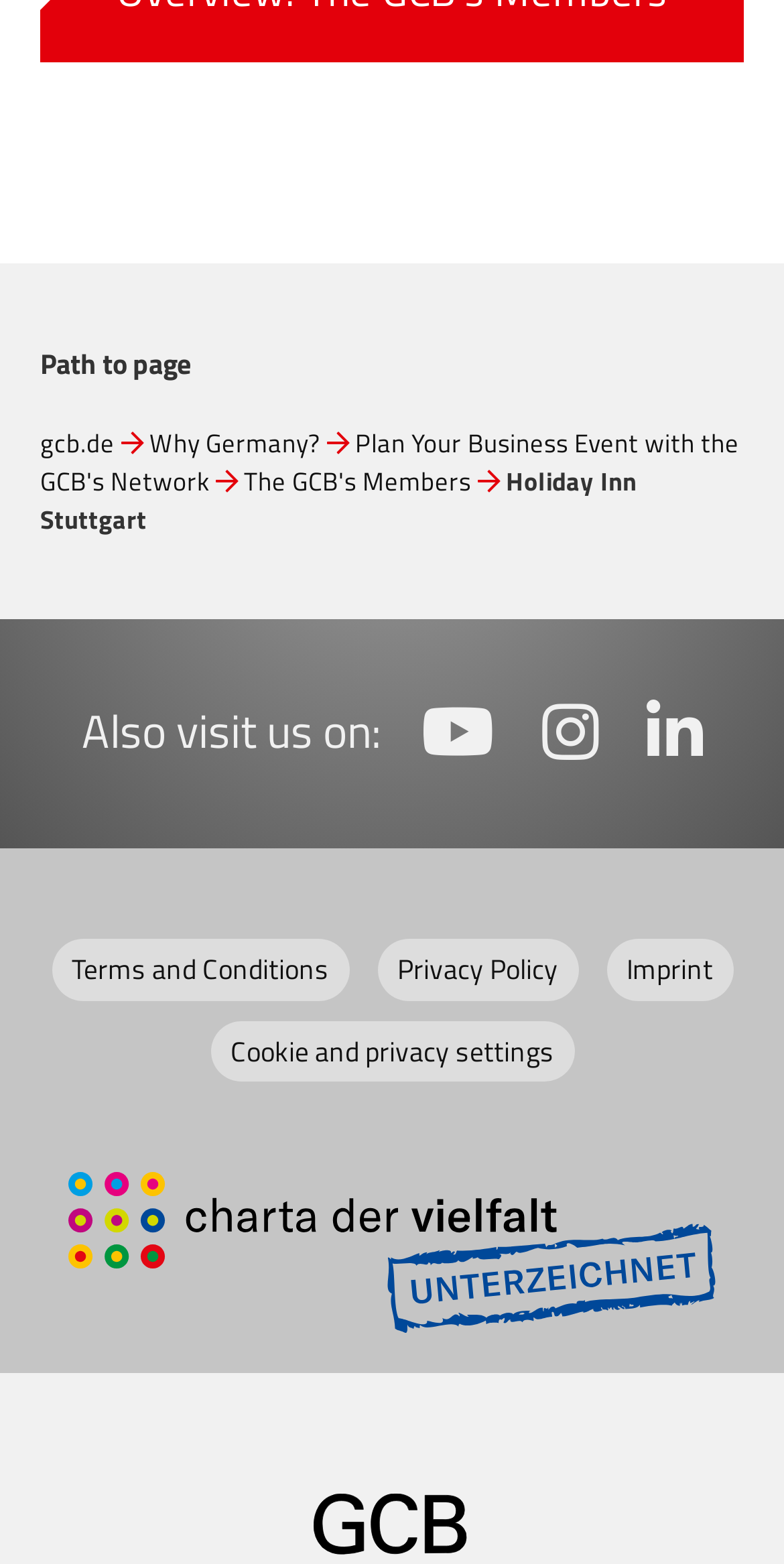Mark the bounding box of the element that matches the following description: "Charta der Vielfalt – Unterzeichnet!".

[0.087, 0.783, 0.913, 0.814]